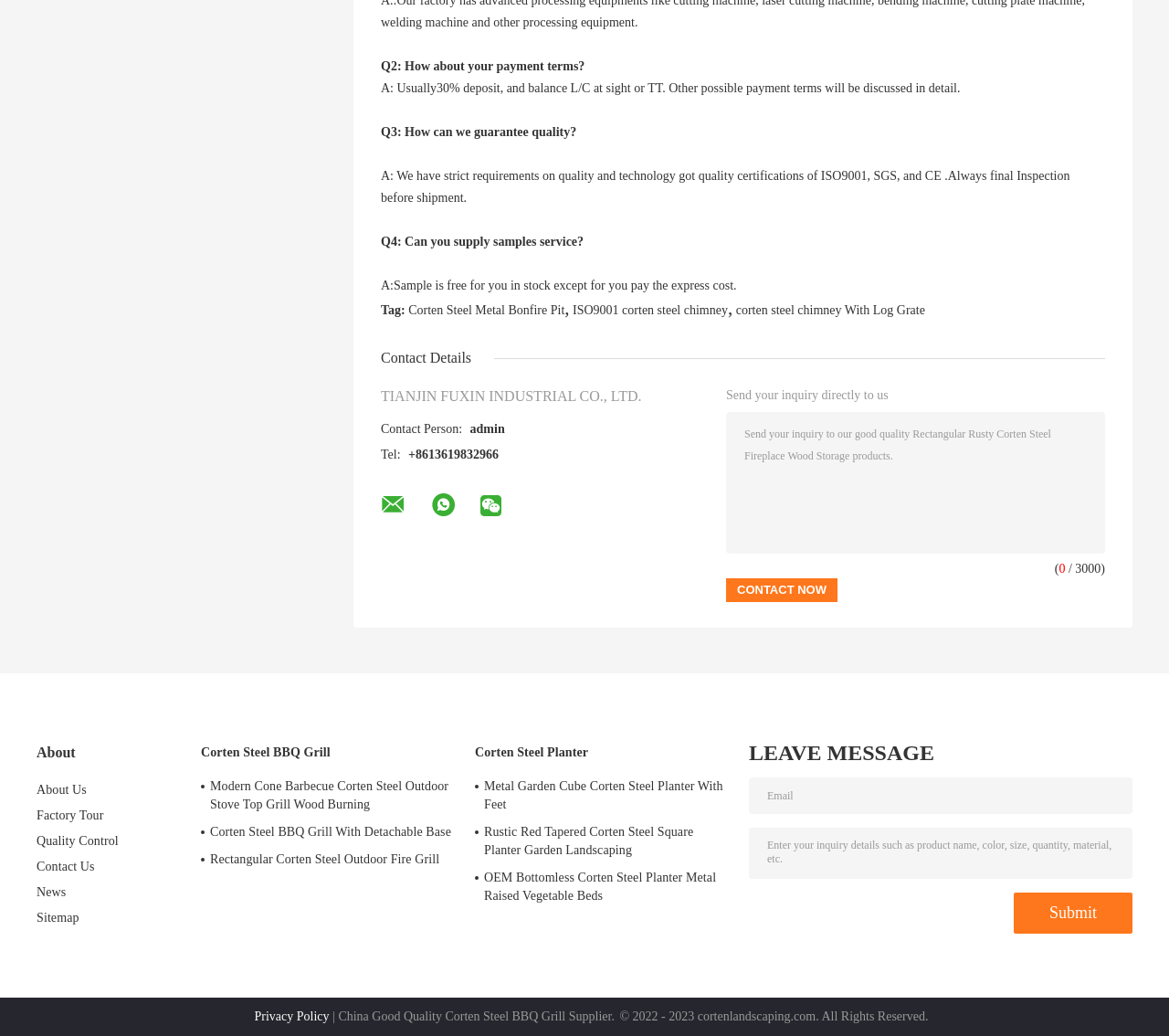What is the phone number of the contact person?
Can you offer a detailed and complete answer to this question?

The phone number of the contact person can be found in the contact details section, where it is written as '+8613619832966' next to the label 'Tel:'